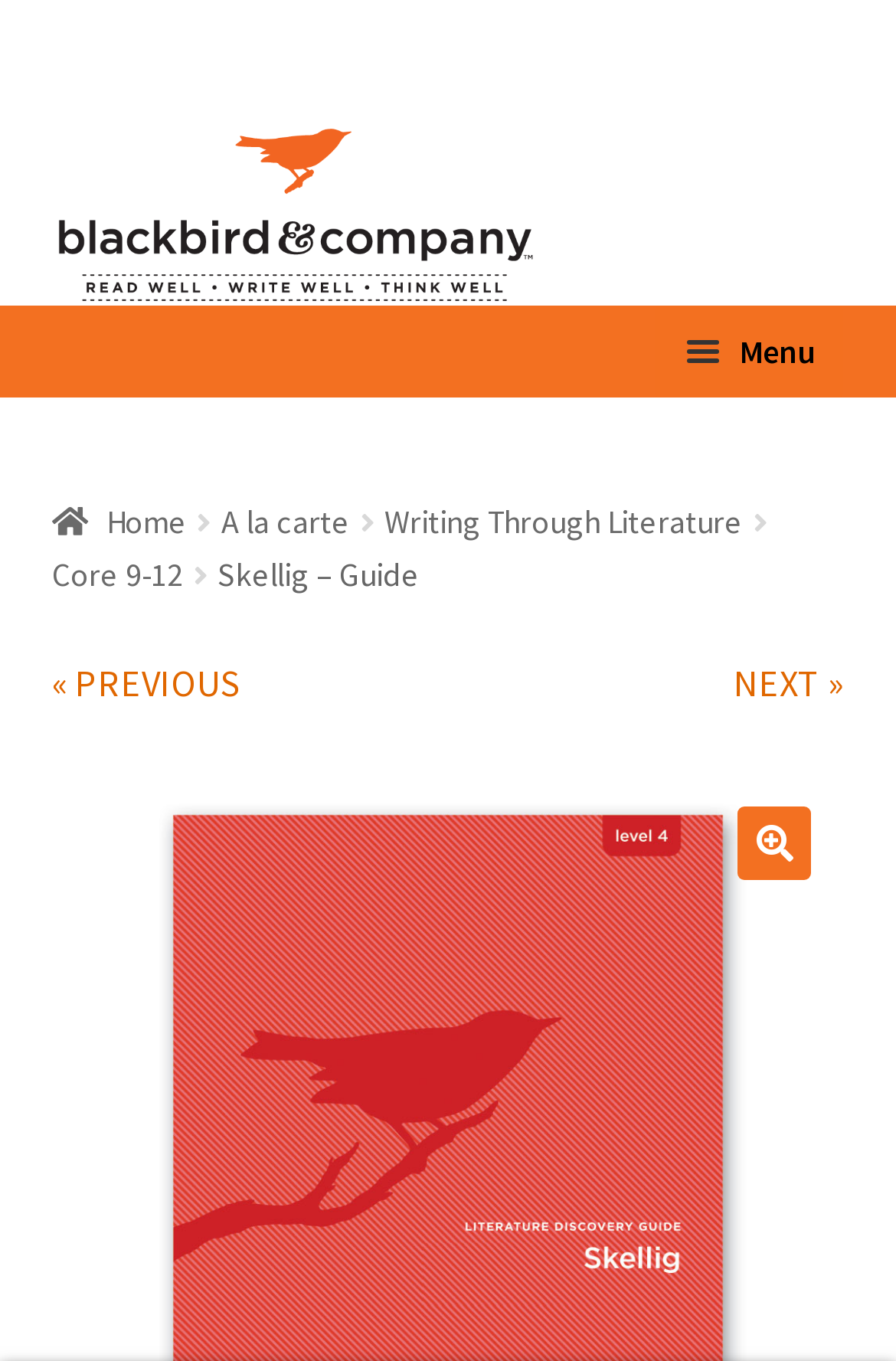Identify the bounding box coordinates of the region that needs to be clicked to carry out this instruction: "Expand 'Parents / Teachers' menu". Provide these coordinates as four float numbers ranging from 0 to 1, i.e., [left, top, right, bottom].

[0.793, 0.383, 0.942, 0.437]